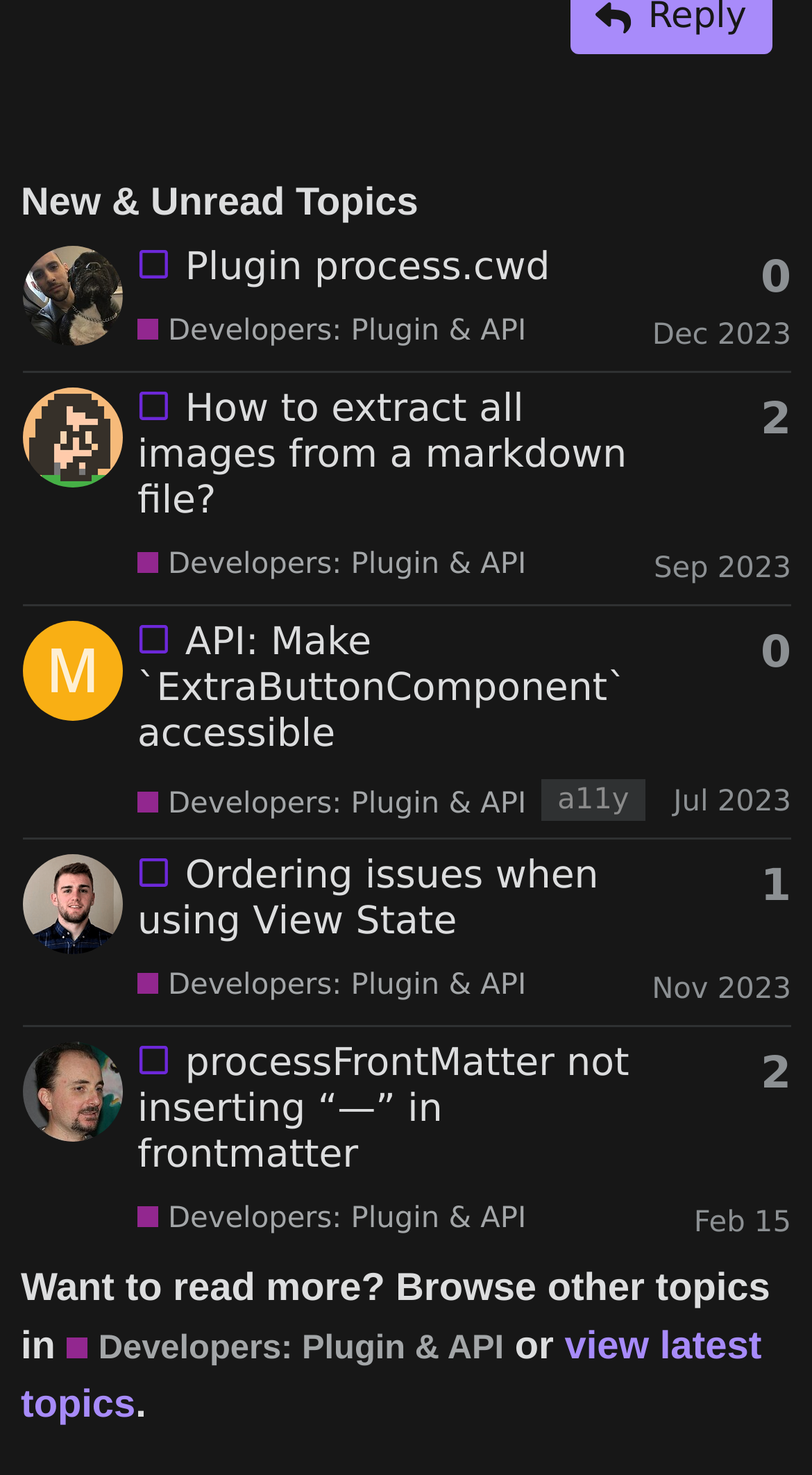What is the title of the webpage section?
Answer the question using a single word or phrase, according to the image.

New & Unread Topics